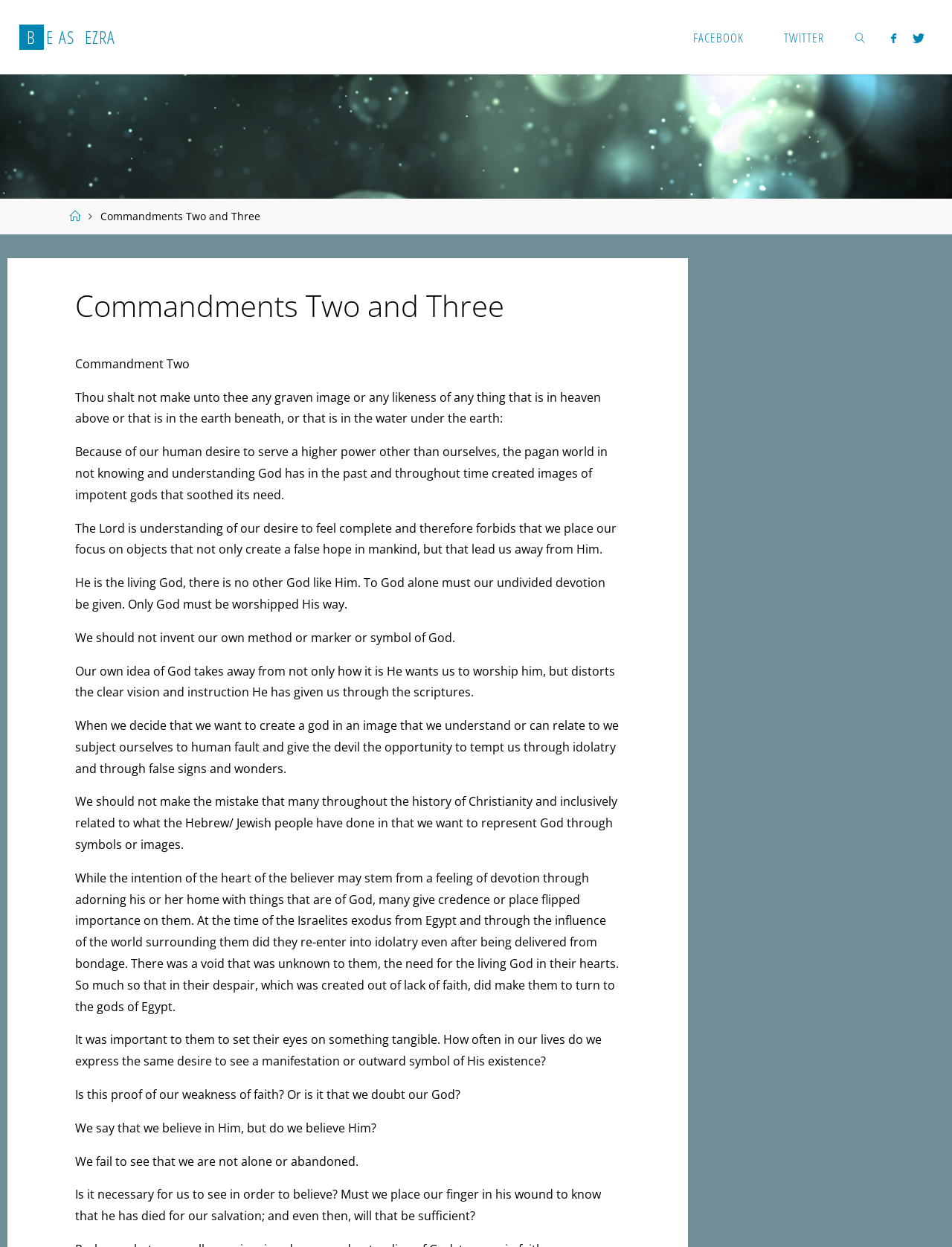Respond with a single word or phrase to the following question: What is the purpose of the link at the bottom of the page?

Back to Top